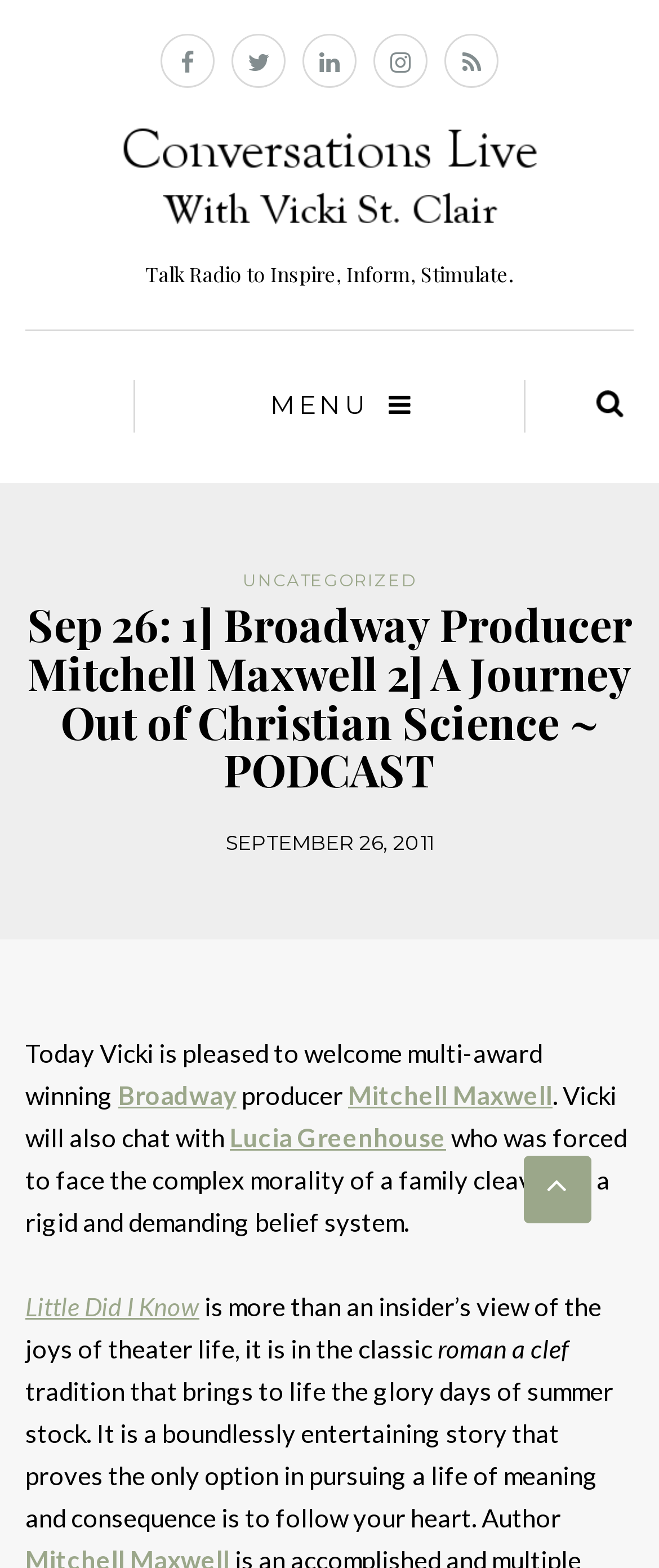Please provide the bounding box coordinates for the element that needs to be clicked to perform the following instruction: "Listen to the podcast of Mitchell Maxwell". The coordinates should be given as four float numbers between 0 and 1, i.e., [left, top, right, bottom].

[0.528, 0.688, 0.838, 0.708]